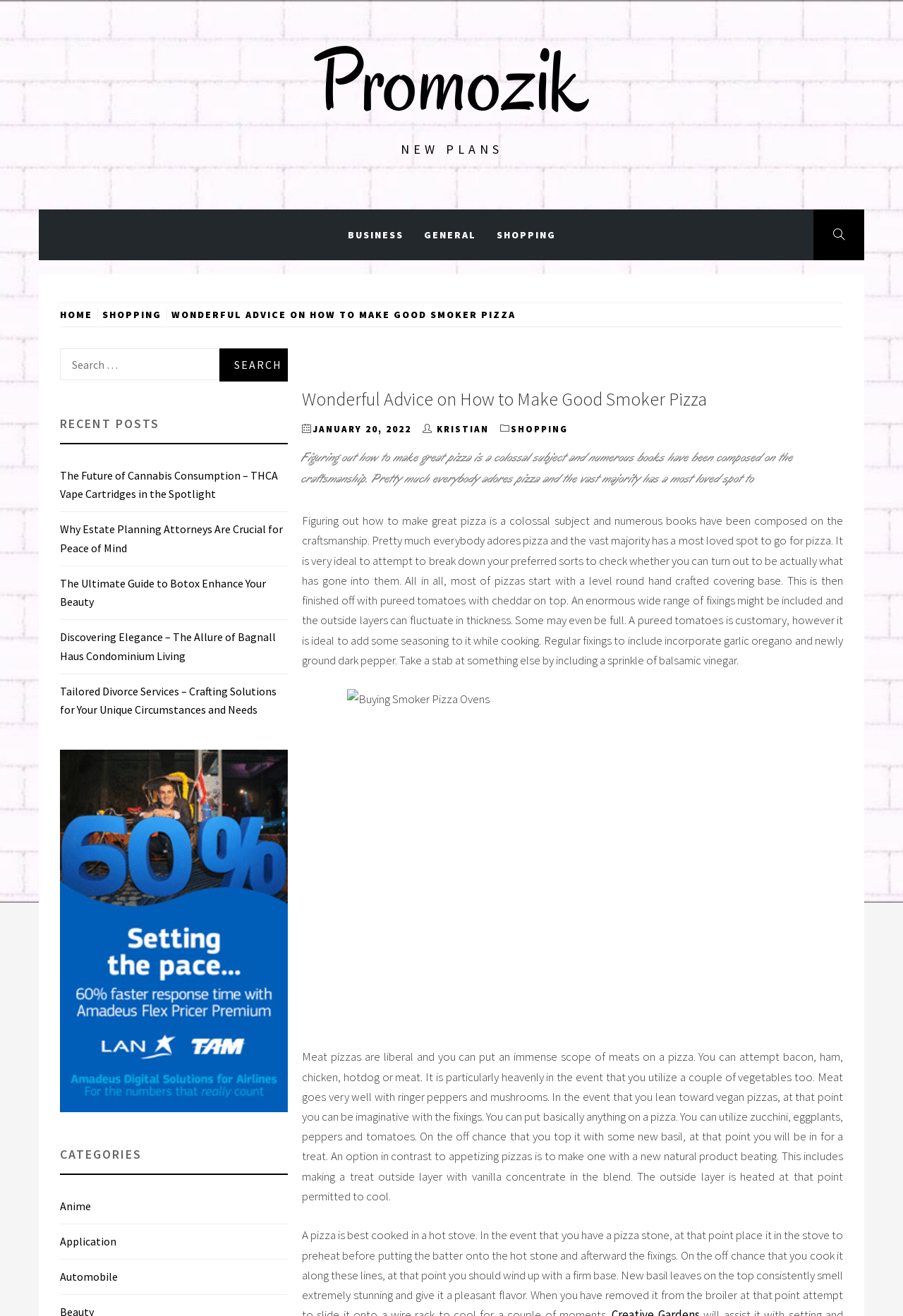Pinpoint the bounding box coordinates of the element to be clicked to execute the instruction: "Read the 'Wonderful Advice on How to Make Good Smoker Pizza' article".

[0.334, 0.281, 0.934, 0.312]